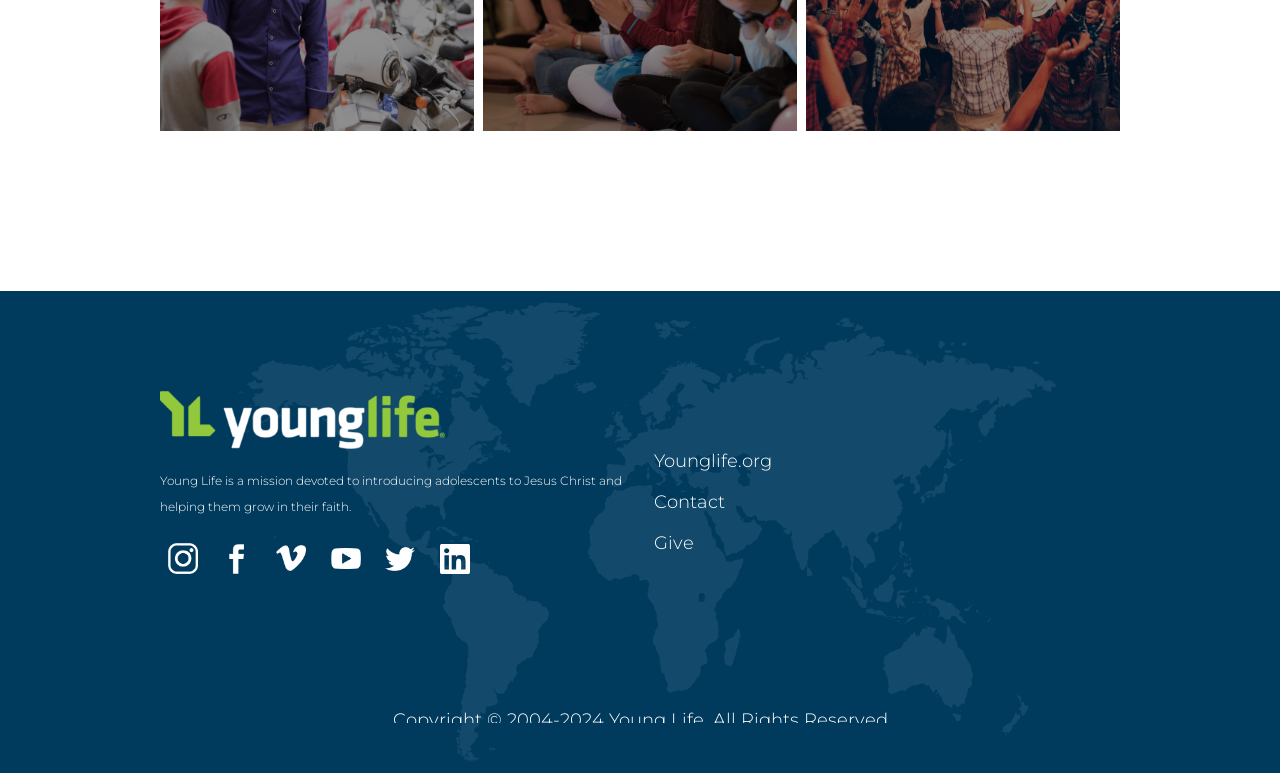Using floating point numbers between 0 and 1, provide the bounding box coordinates in the format (top-left x, top-left y, bottom-right x, bottom-right y). Locate the UI element described here: aria-label="Home"

[0.21, 0.697, 0.245, 0.749]